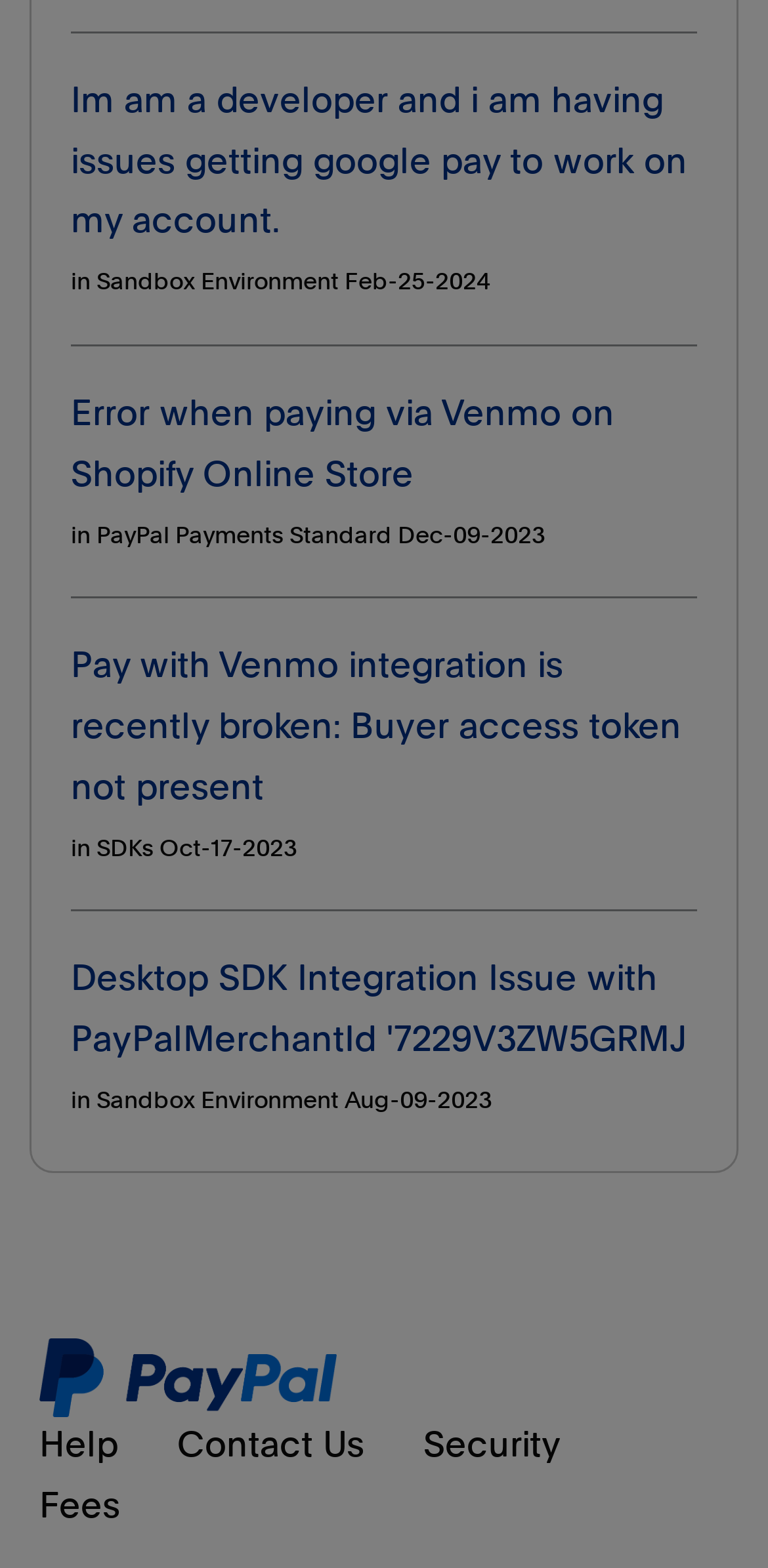Determine the bounding box coordinates for the HTML element described here: "Sandbox Environment".

[0.126, 0.174, 0.441, 0.189]